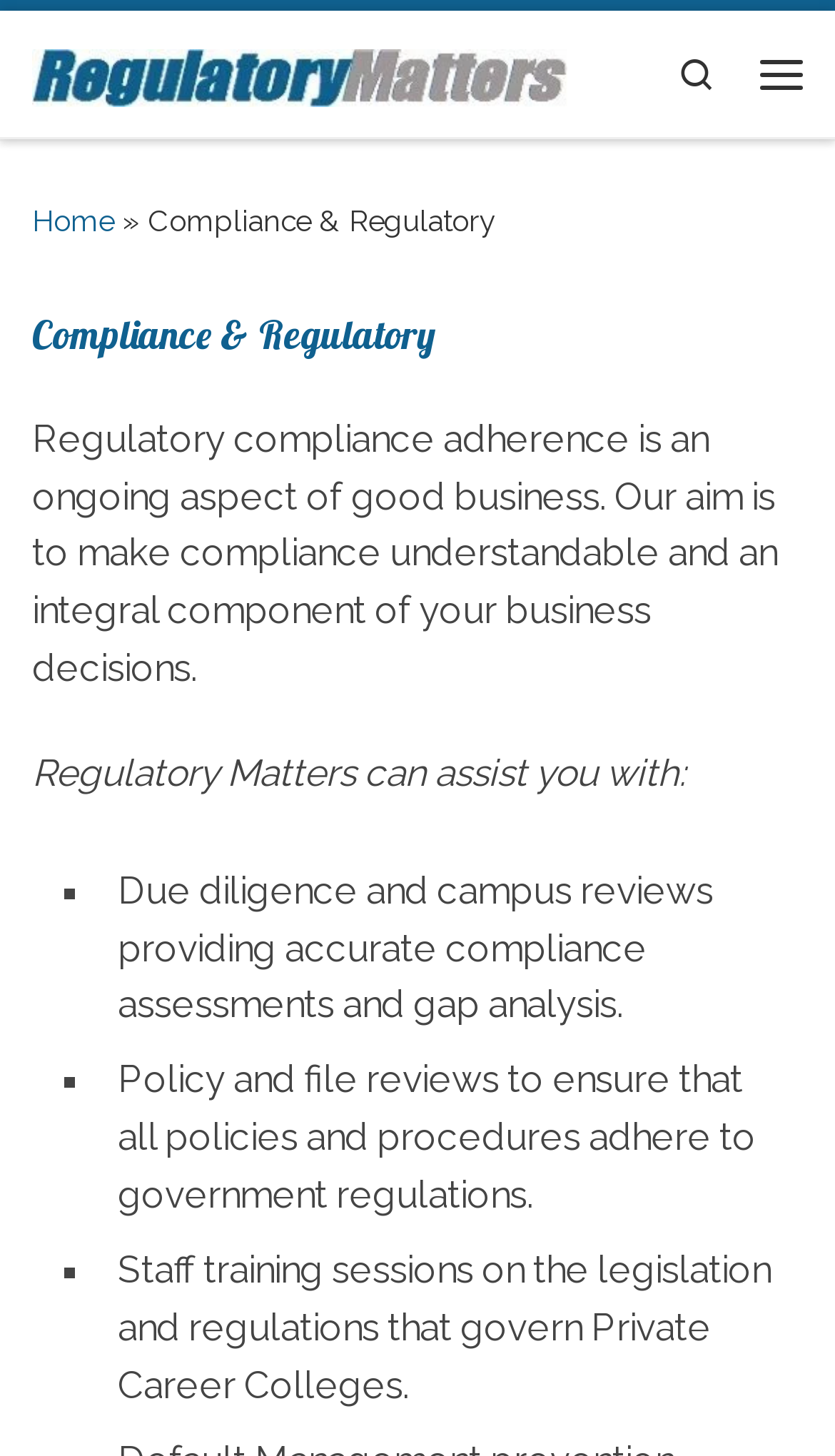What is the topic of the staff training sessions?
Based on the visual, give a brief answer using one word or a short phrase.

Legislation and regulations